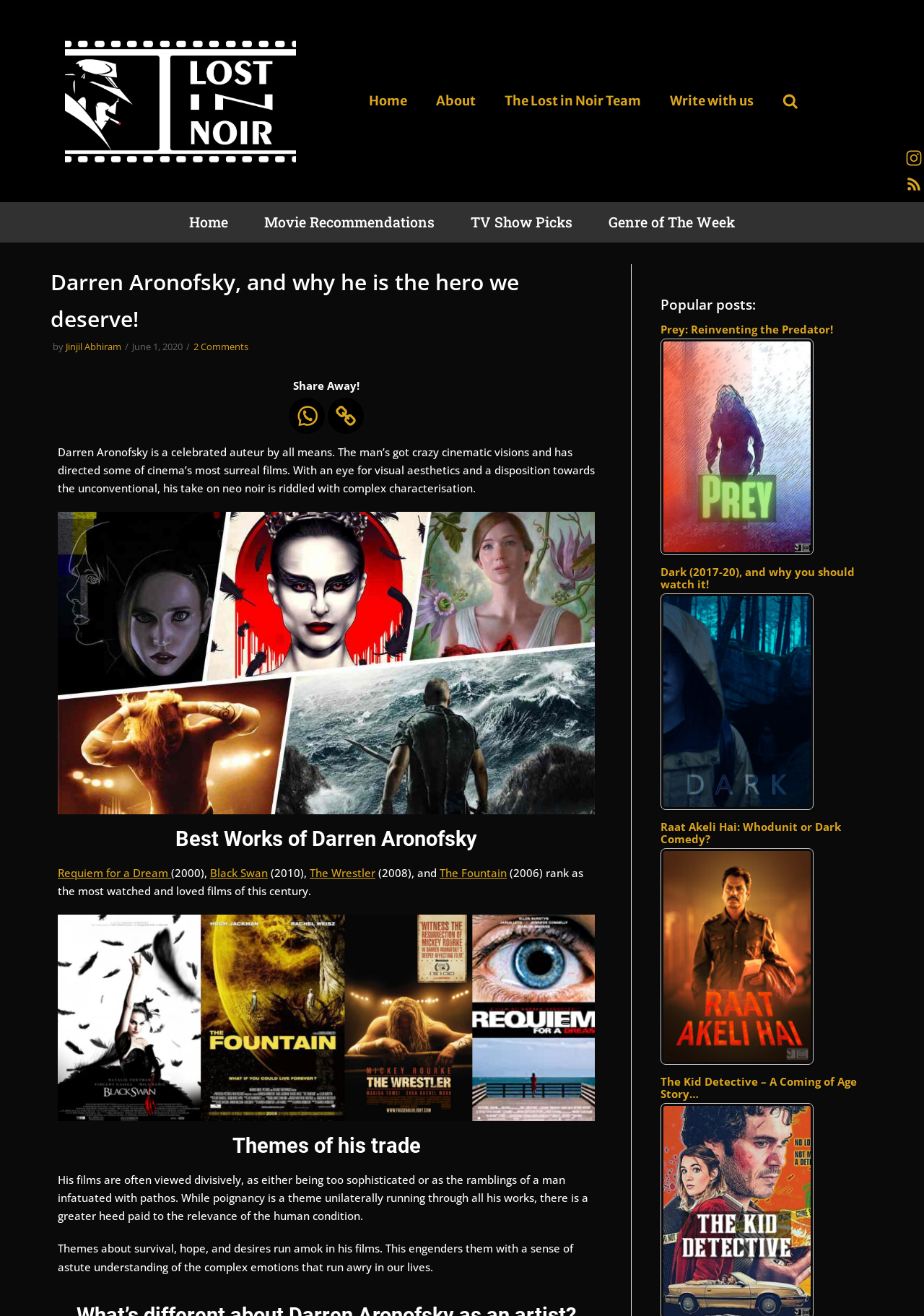Identify and provide the main heading of the webpage.

Darren Aronofsky, and why he is the hero we deserve!